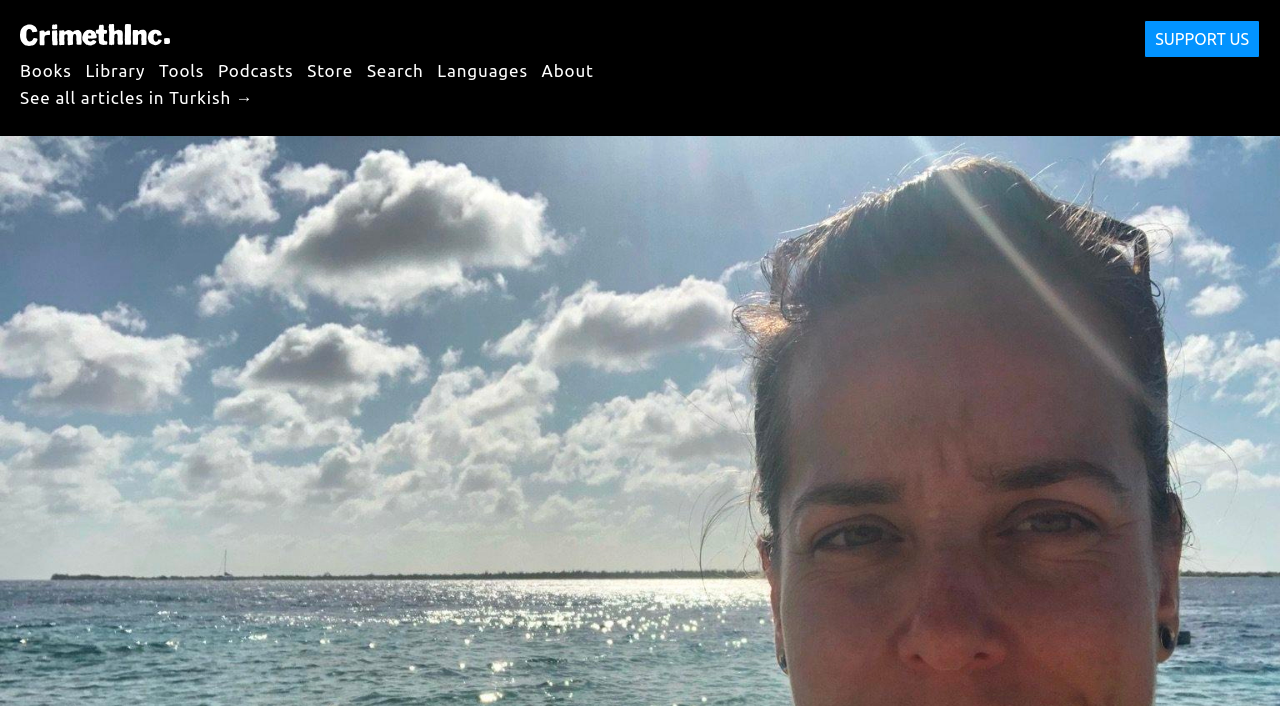Determine the bounding box coordinates of the section to be clicked to follow the instruction: "learn about the author". The coordinates should be given as four float numbers between 0 and 1, formatted as [left, top, right, bottom].

[0.423, 0.072, 0.464, 0.127]